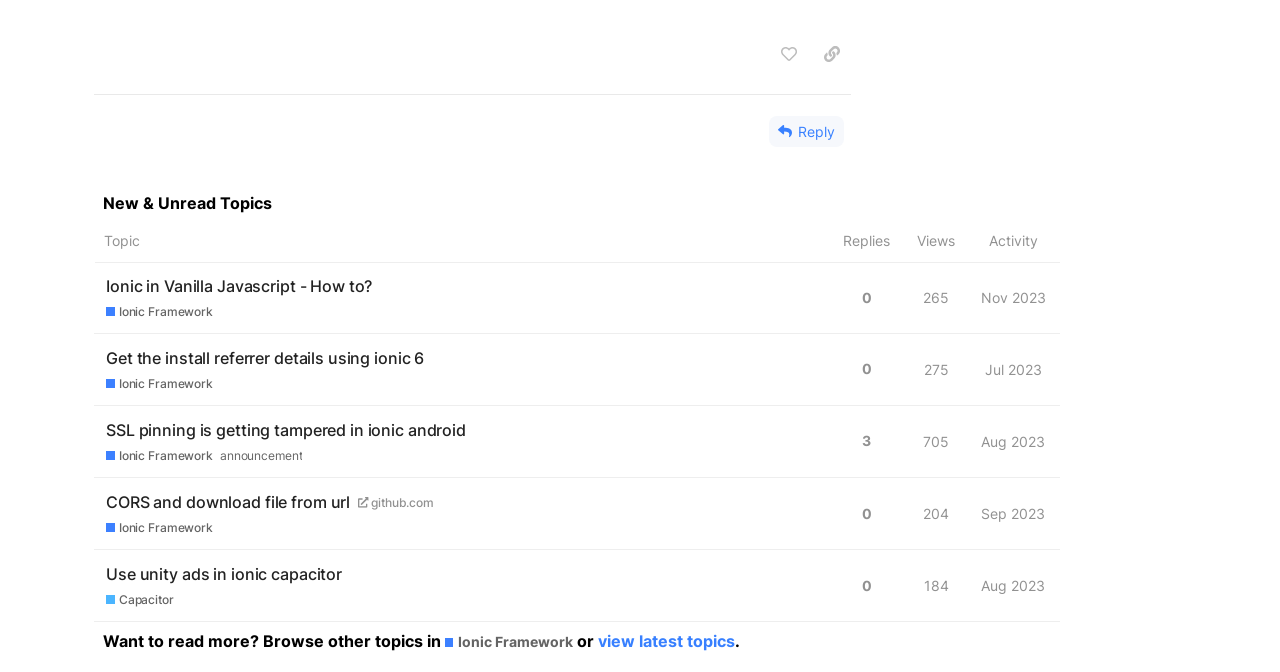Locate and provide the bounding box coordinates for the HTML element that matches this description: "Links & Resources".

None